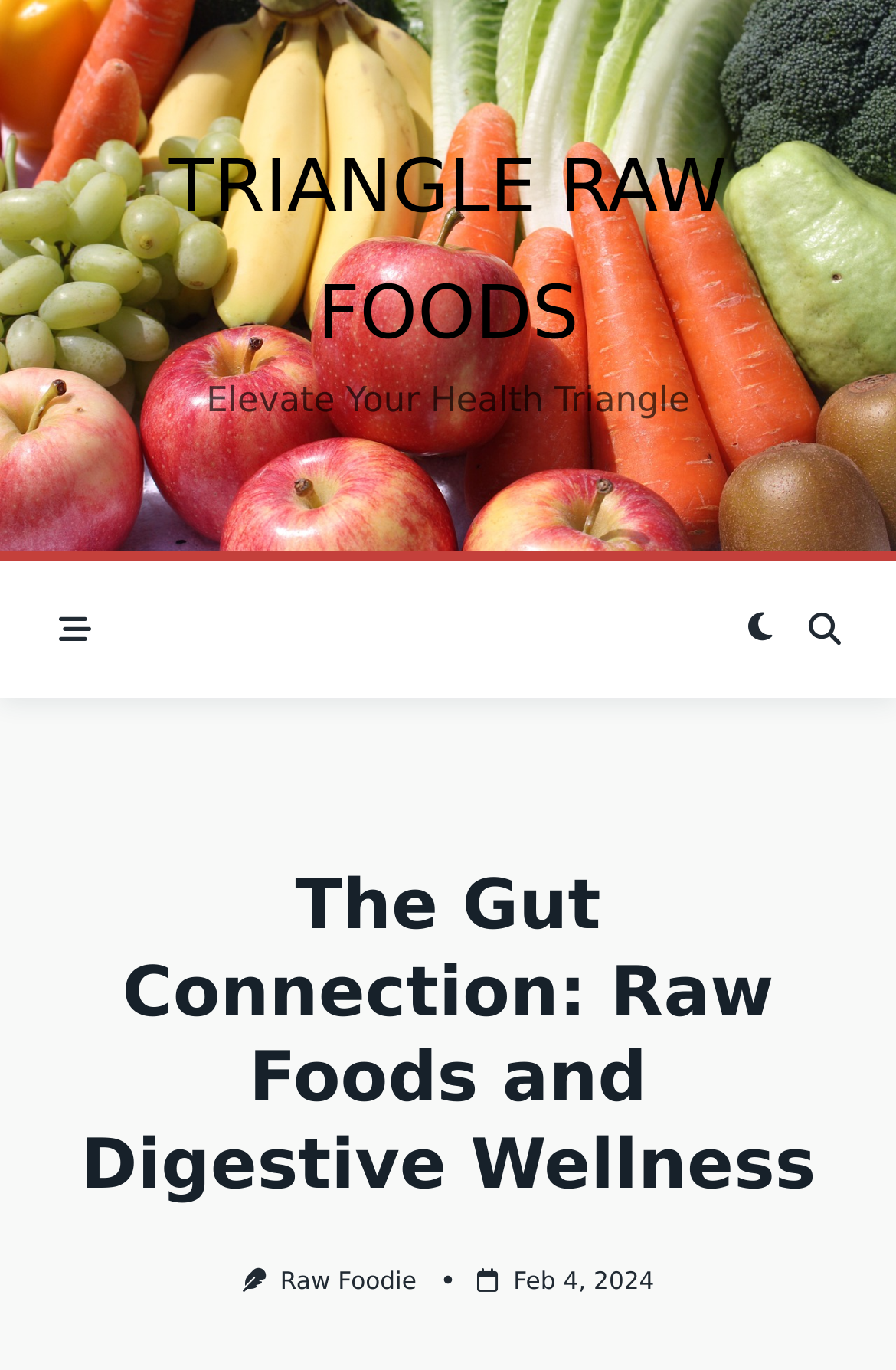Use a single word or phrase to answer this question: 
What is the name of the website?

Triangle Raw Foods